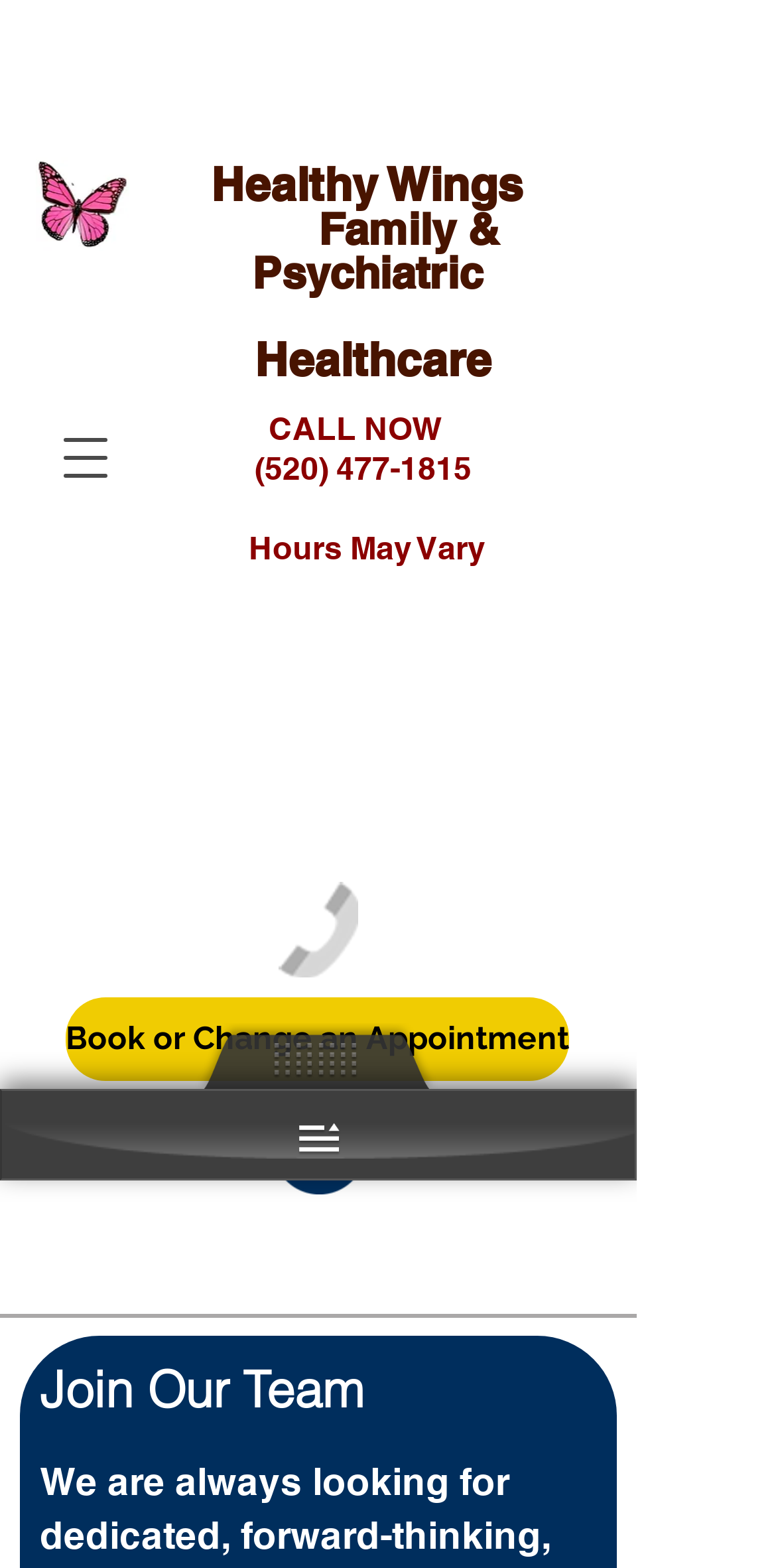Present a detailed account of what is displayed on the webpage.

The webpage is about Healthy Wings Family & Psychiatric Healthcare, with a prominent heading at the top center of the page. Below the heading, there is a call-to-action section with a "CALL NOW" text and a phone number "(520) 477-1815" next to it, positioned at the top right corner of the page. 

To the left of the call-to-action section, there is a "Butterfly" link with an accompanying image, and an "Open navigation menu" button. 

Further down the page, there is an image at the top right corner, and three links: "Dial Office" with an image, "Book or Change an Appointment", and an iframe with a "Psychology Today Verified" badge.

The main content of the page is focused on job opportunities, with a heading "Join Our Team" at the bottom center of the page.